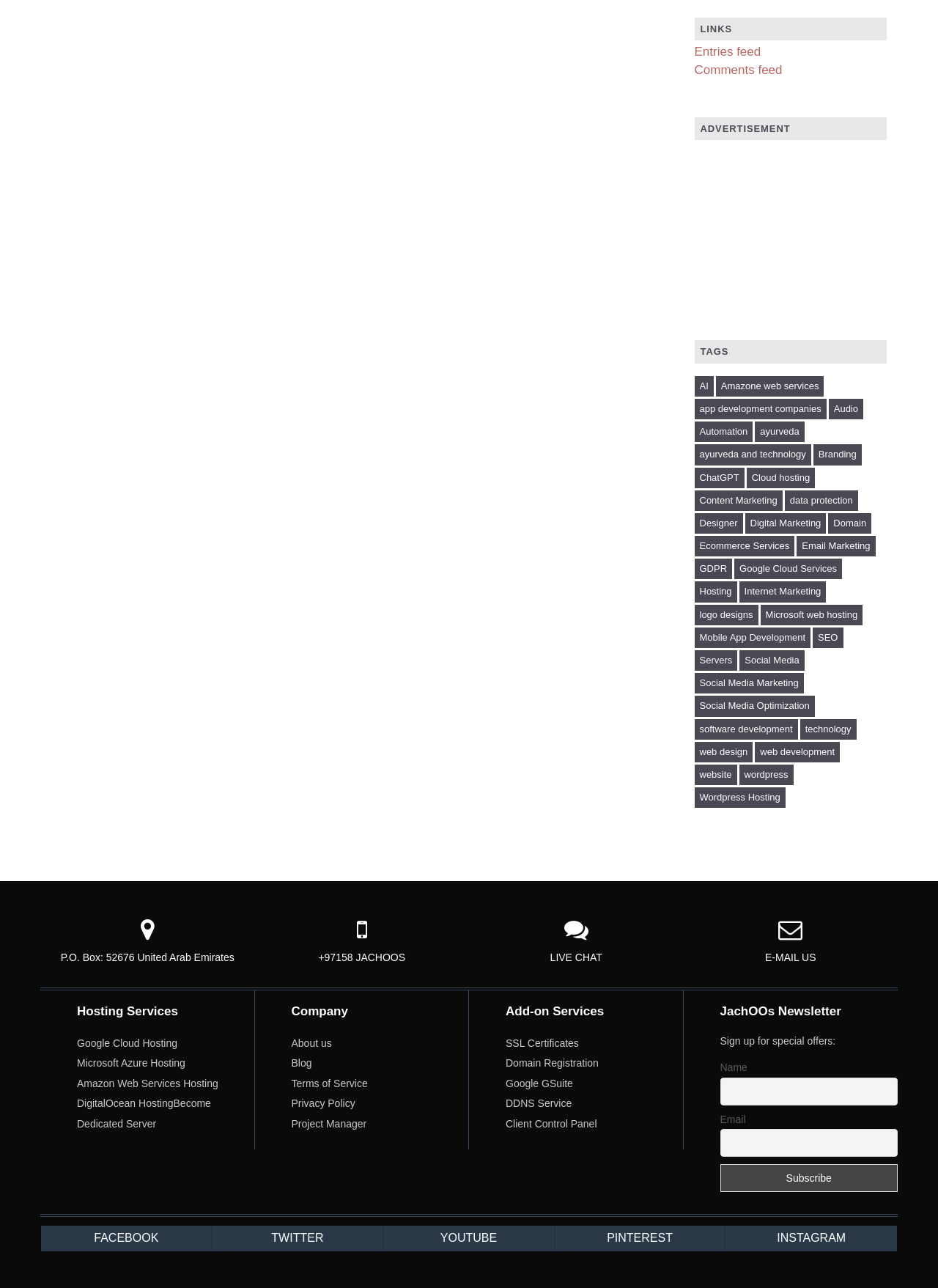Answer the question briefly using a single word or phrase: 
How many social media platforms are linked in the footer?

5